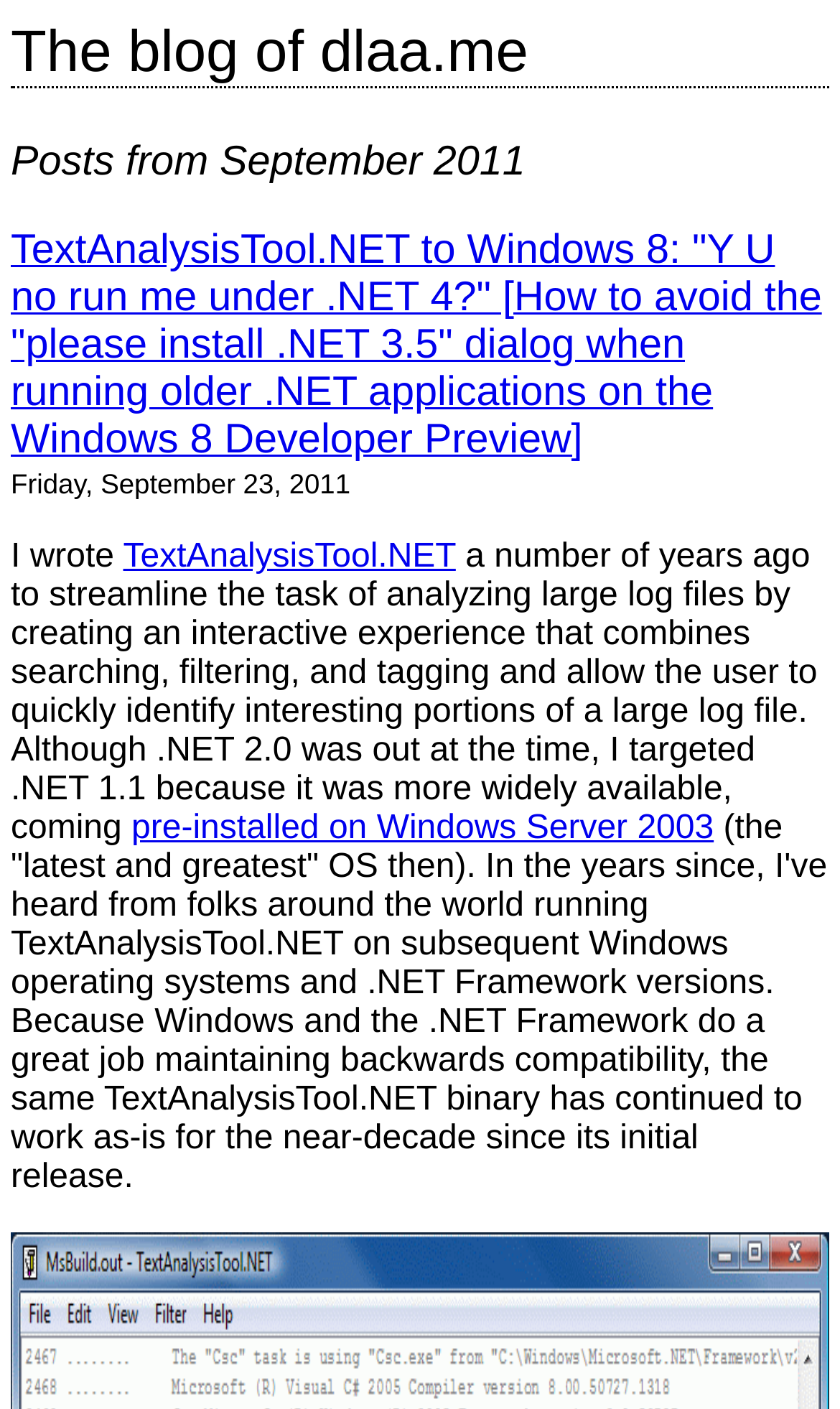Generate the text of the webpage's primary heading.

The blog of dlaa.me